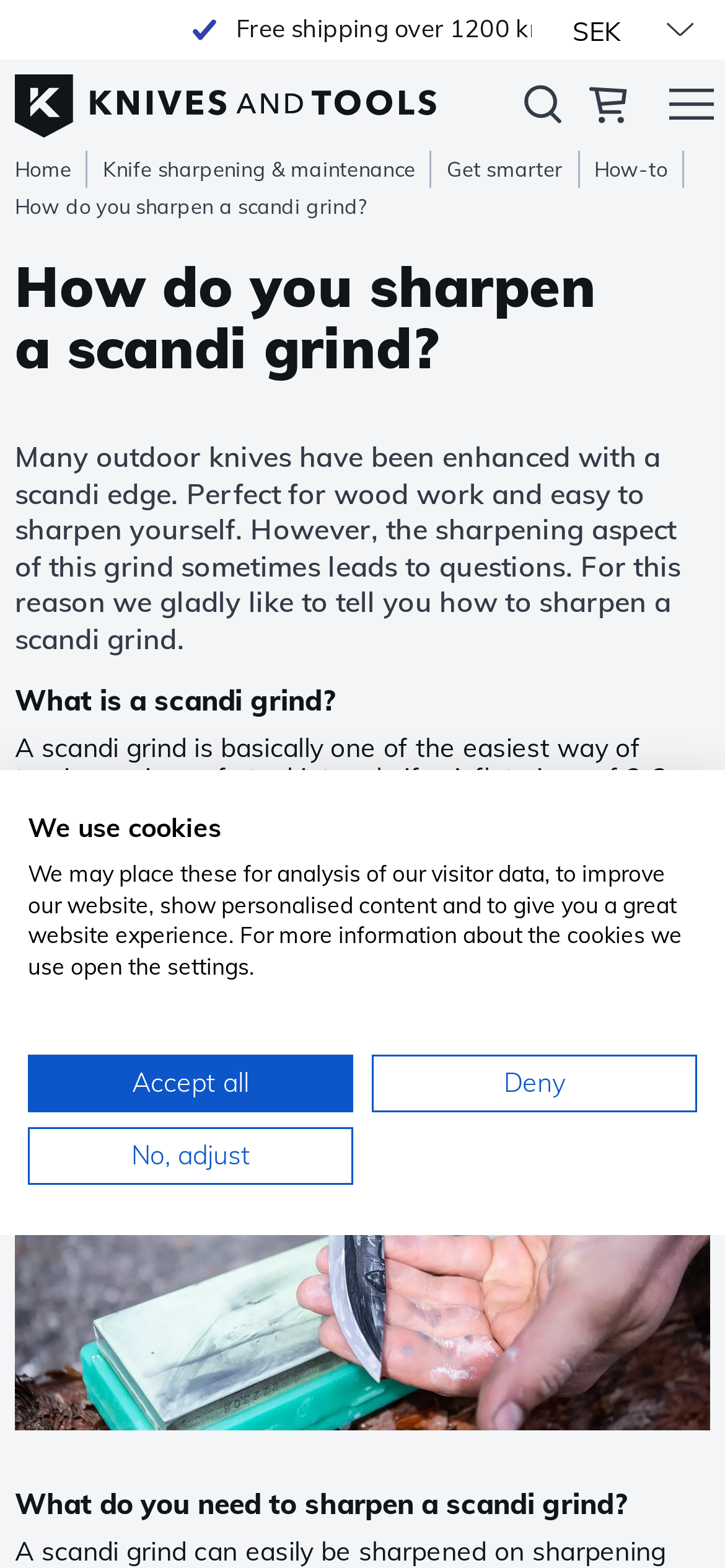Based on what you see in the screenshot, provide a thorough answer to this question: What is shown in the figure?

The figure is likely showing a knife with a scandi grind, as it is mentioned in the article and the figure is placed after the text discussing the scandi grind. The figure is not explicitly described, but based on the context, it is likely showing a knife.